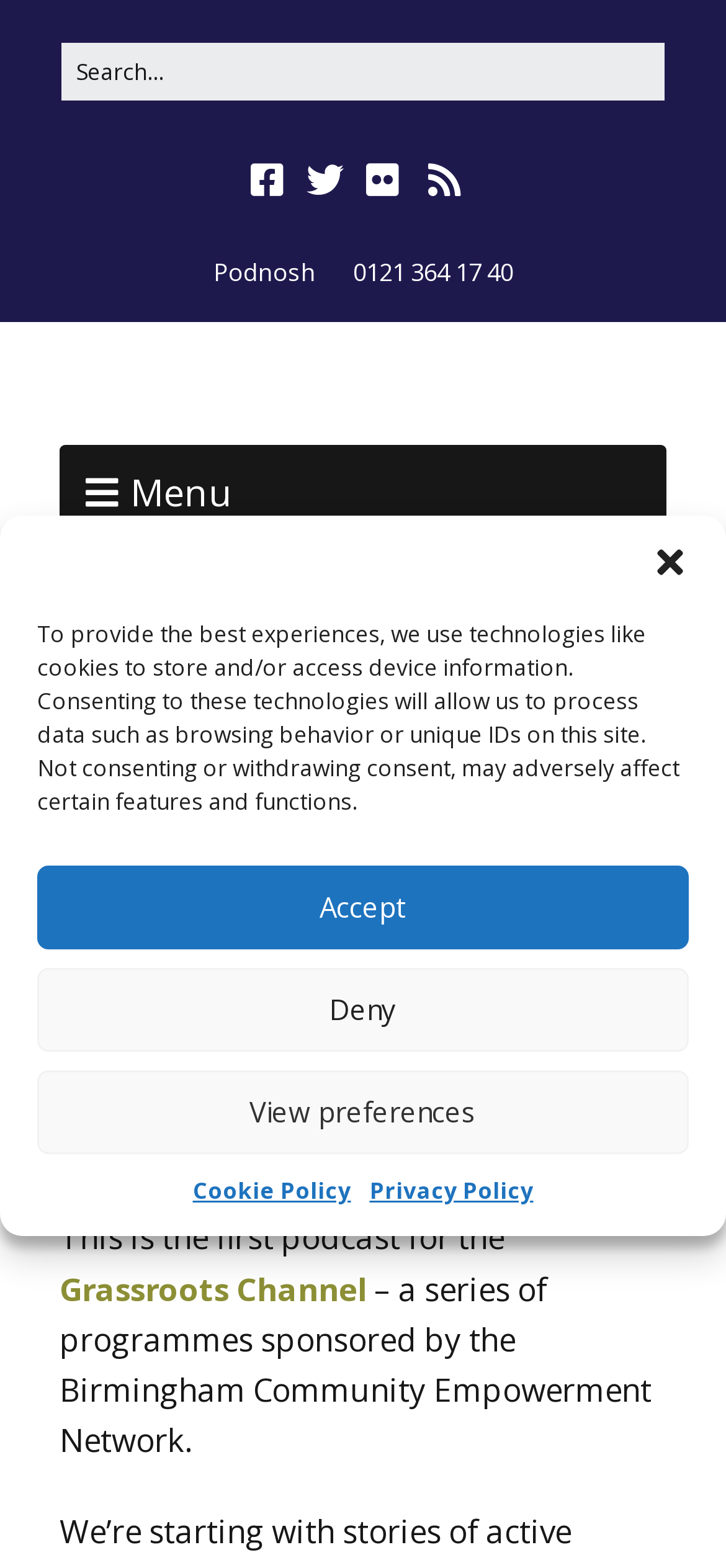What is the title of the podcast episode?
Please provide a comprehensive answer to the question based on the webpage screenshot.

I found the heading element 'Cuckoos in a white middle class nest' on the webpage, which appears to be the title of the podcast episode. It is located below the 'Tag: Barbara Willis Brown' heading, which suggests that it is a specific episode related to Barbara Willis Brown.